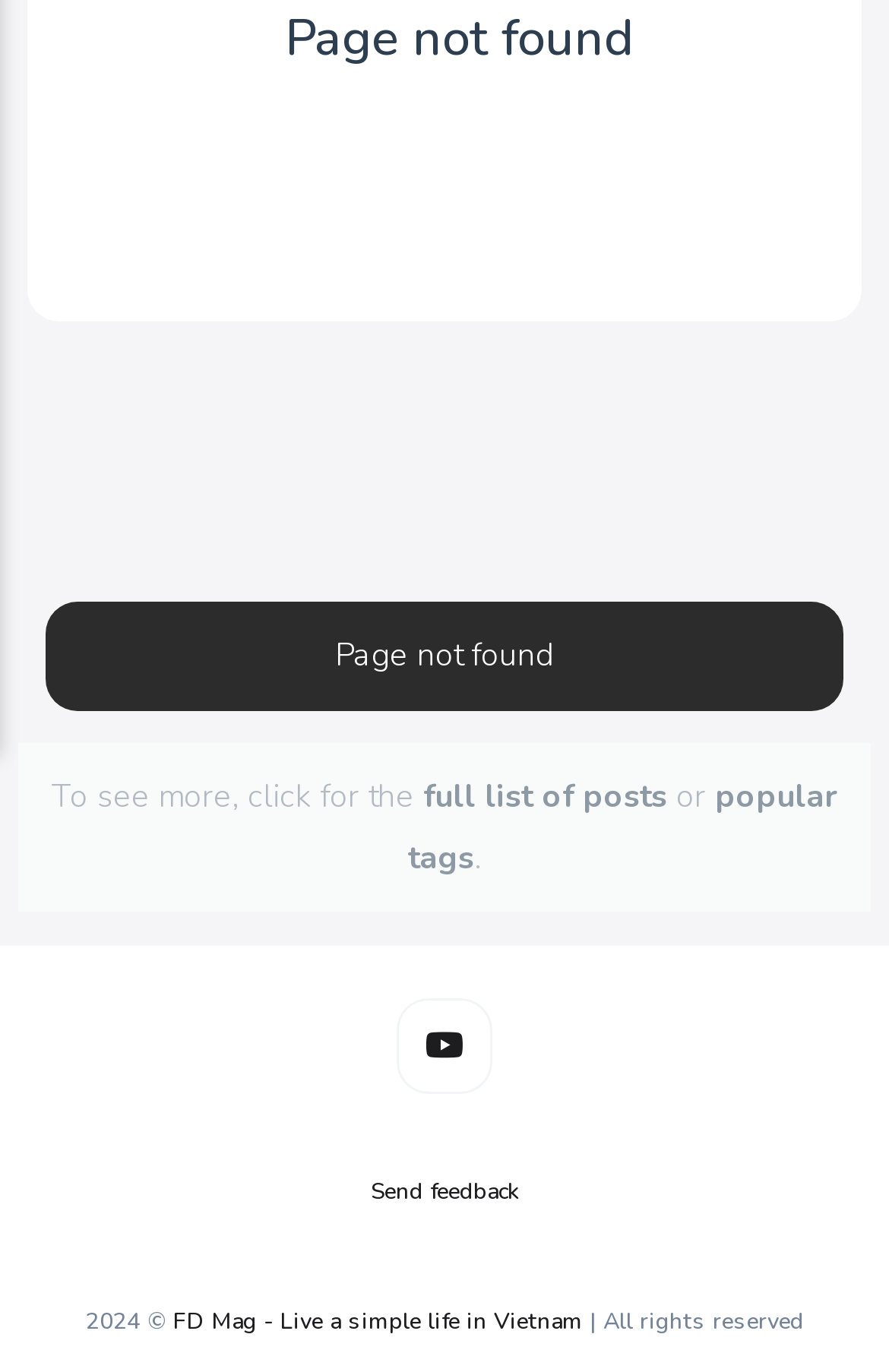Given the description "Send feedback", determine the bounding box of the corresponding UI element.

[0.417, 0.857, 0.583, 0.88]